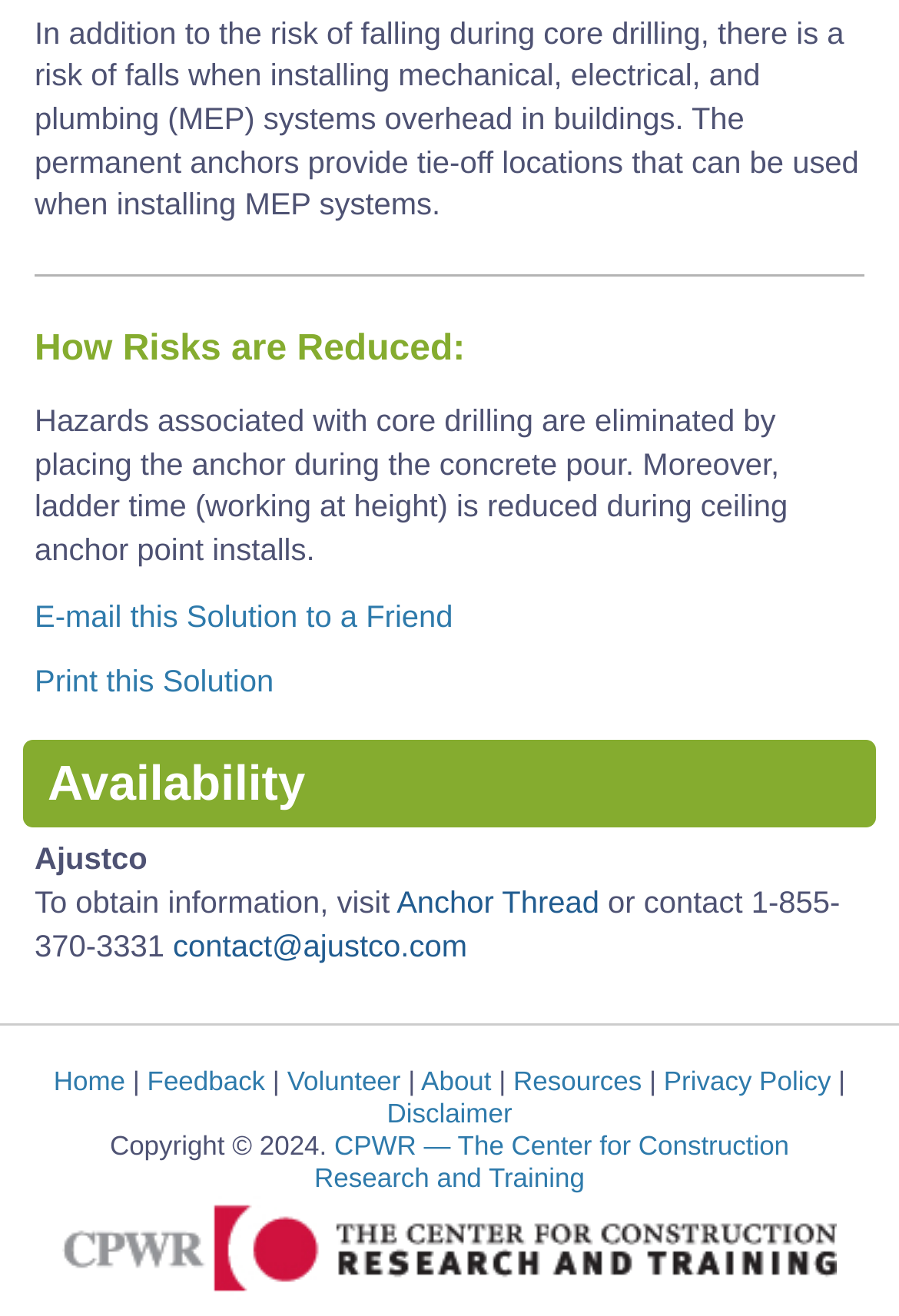Determine the bounding box coordinates of the region to click in order to accomplish the following instruction: "Go to Home page". Provide the coordinates as four float numbers between 0 and 1, specifically [left, top, right, bottom].

[0.06, 0.811, 0.139, 0.834]